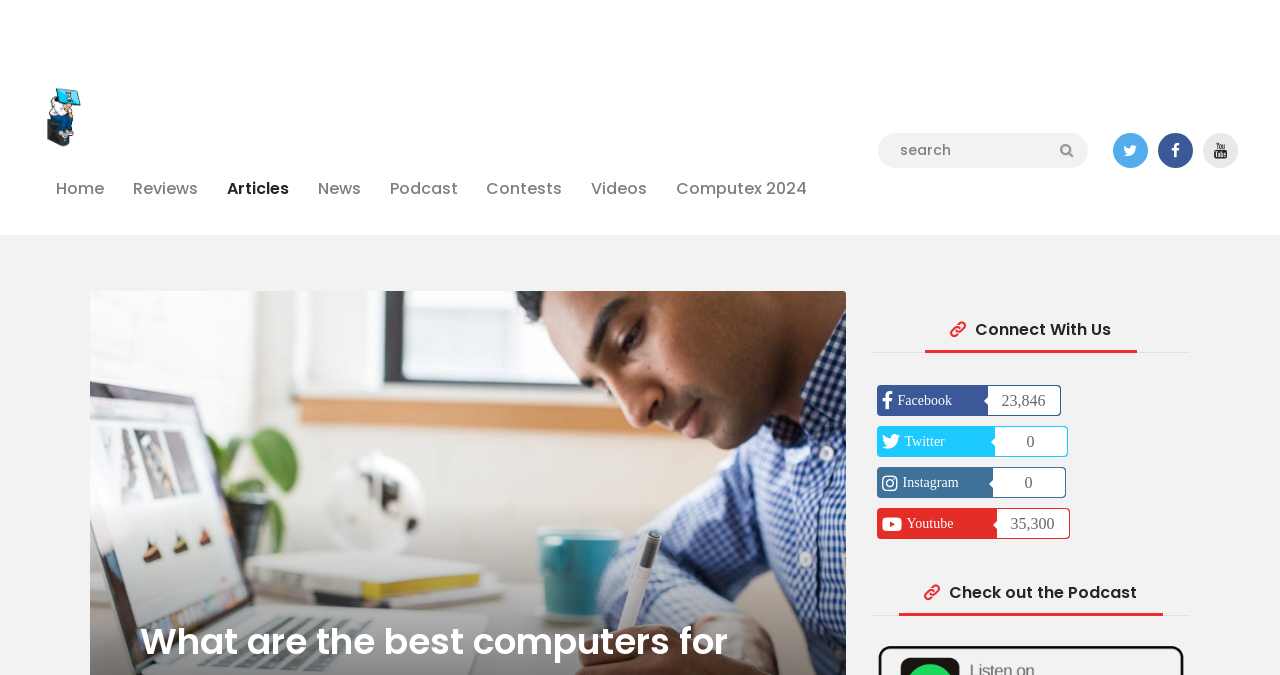Please use the details from the image to answer the following question comprehensively:
What is the purpose of the search bar?

I inferred the purpose of the search bar by its location and design, which suggests that it is meant to allow users to search for content within the website. The presence of a textbox and a search button further supports this conclusion.